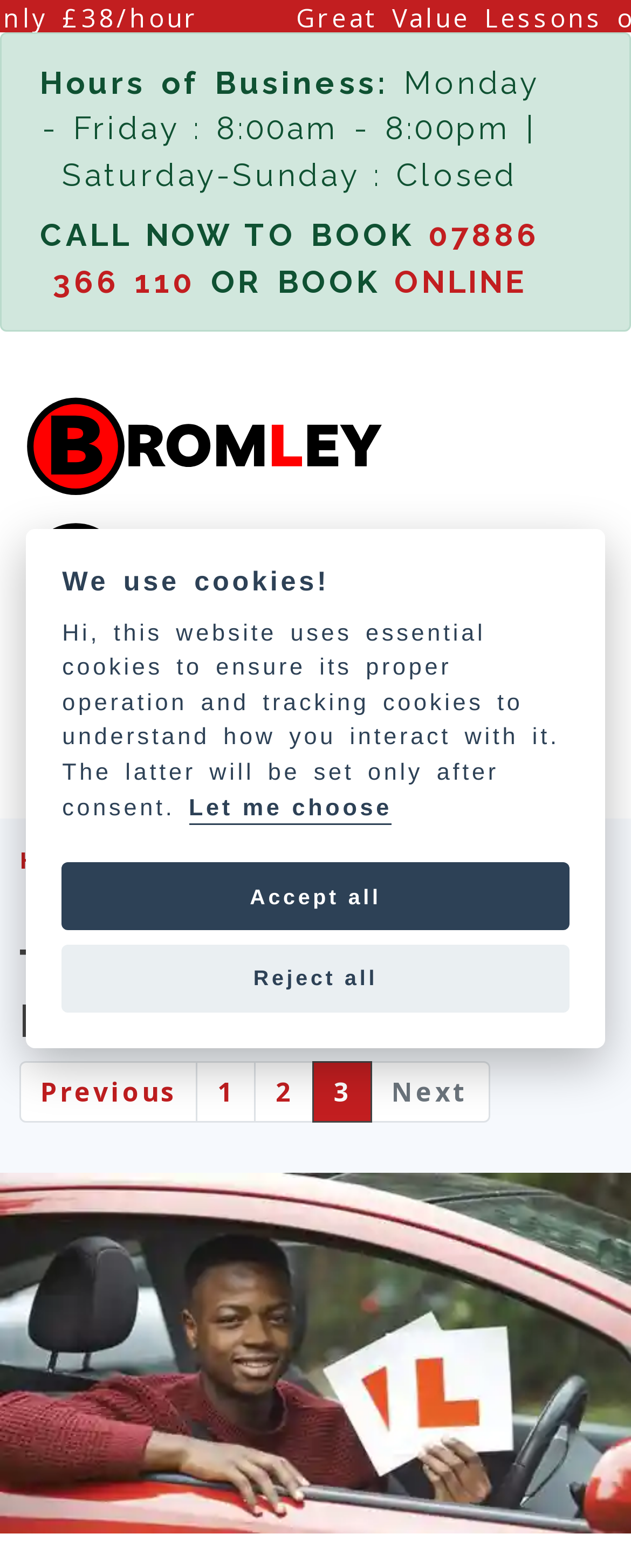What is the person in the image at the bottom of the page doing?
Respond to the question with a well-detailed and thorough answer.

I found the image by looking at the image element at the bottom of the page and reading its description, which says 'Person sitting in a car with L-plates'.